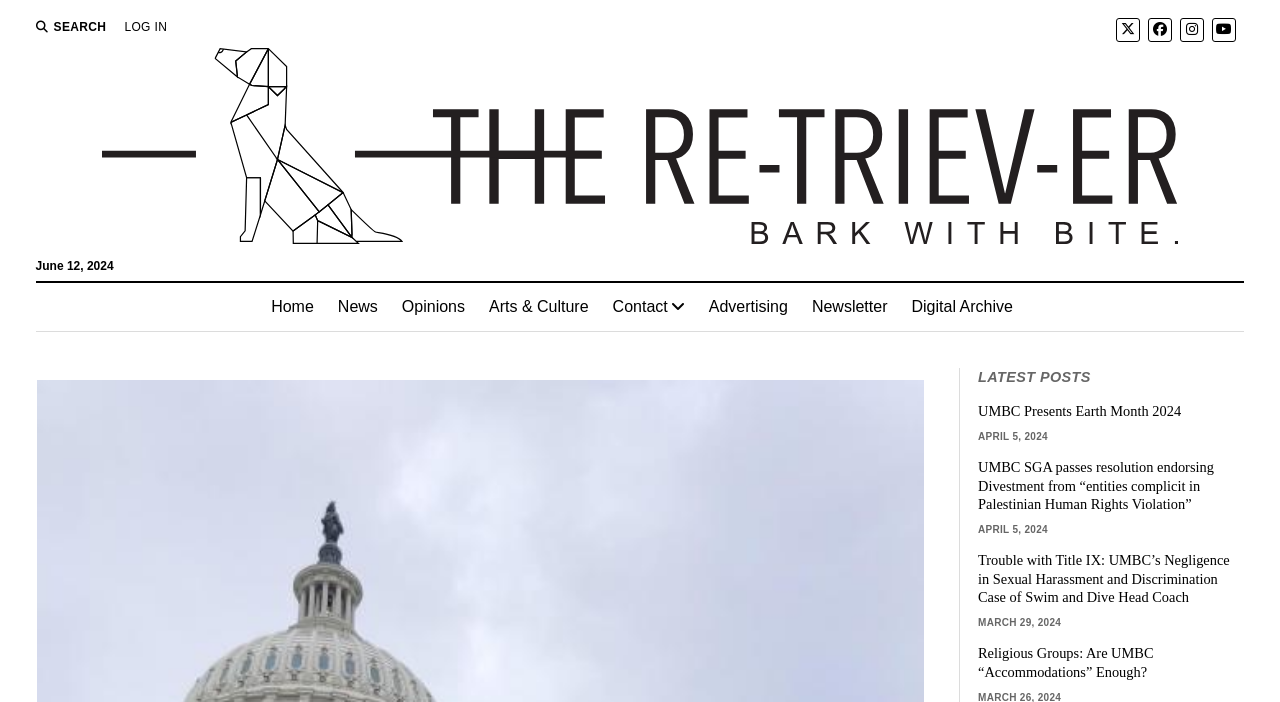Identify the bounding box coordinates of the element that should be clicked to fulfill this task: "read the latest post about UMBC Presents Earth Month 2024". The coordinates should be provided as four float numbers between 0 and 1, i.e., [left, top, right, bottom].

[0.764, 0.573, 0.97, 0.599]